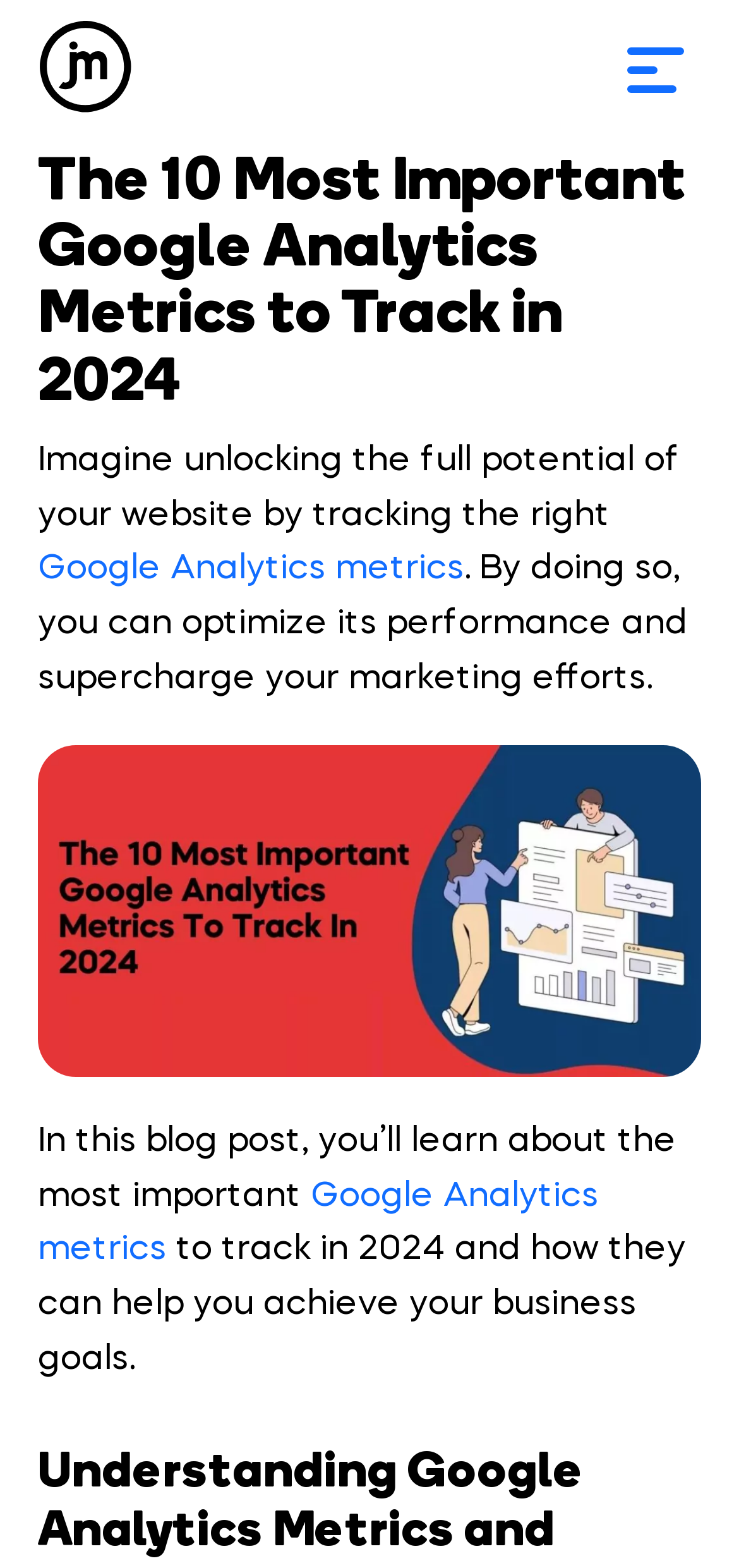Given the webpage screenshot, identify the bounding box of the UI element that matches this description: "Google Analytics metrics".

[0.051, 0.752, 0.81, 0.808]